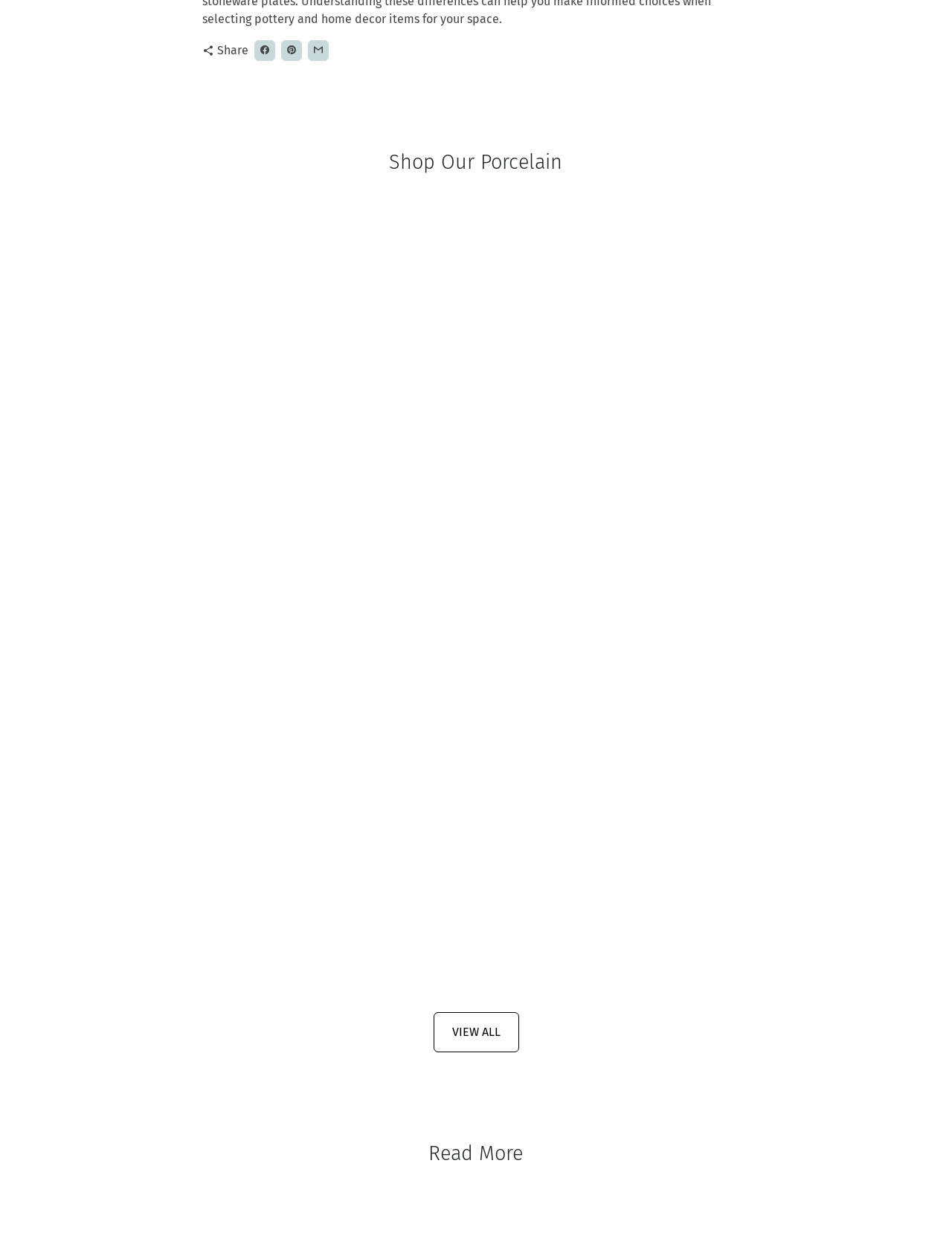Provide a brief response using a word or short phrase to this question:
How many share options are available?

3